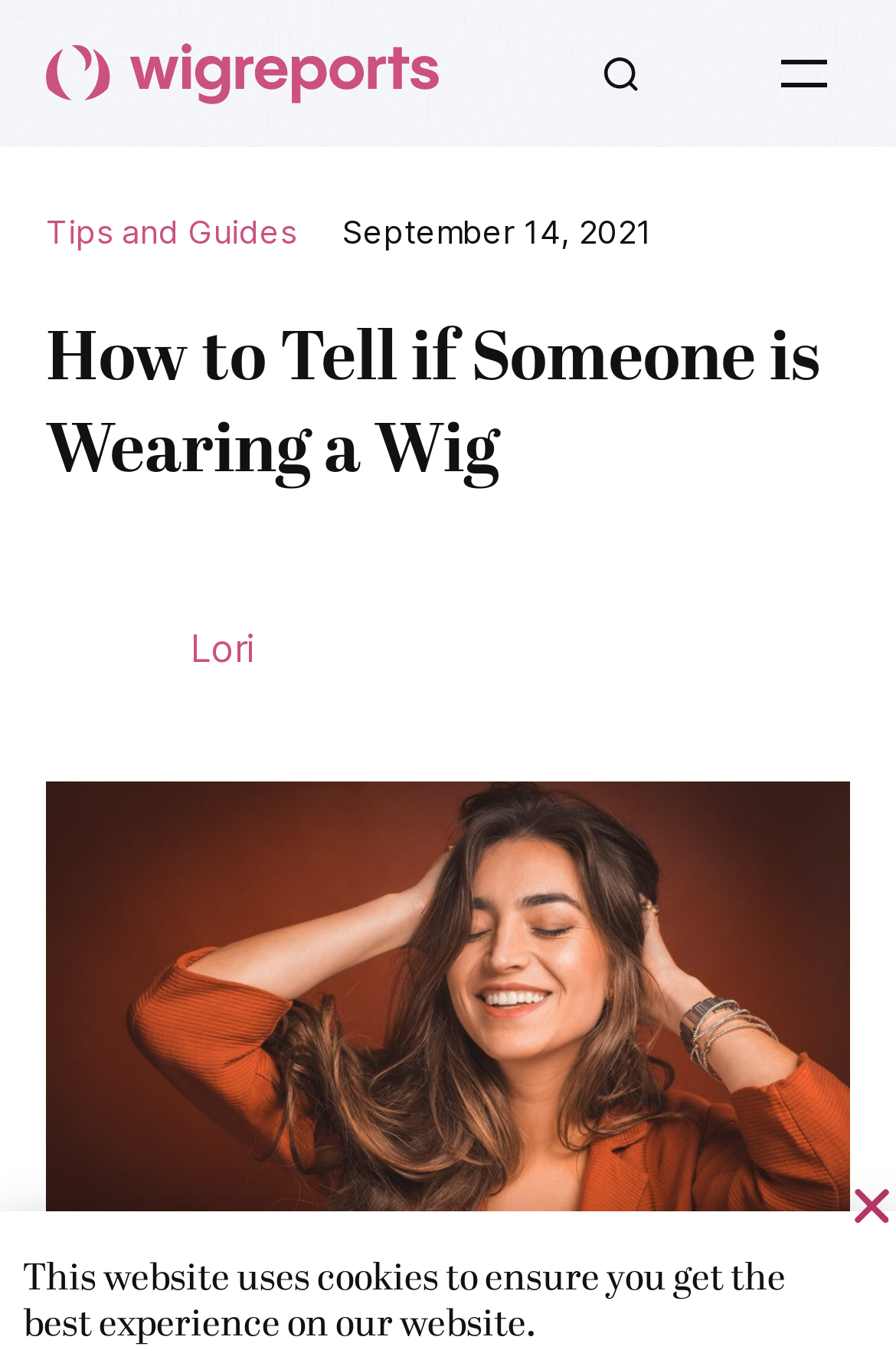Summarize the webpage with a detailed and informative caption.

The webpage is about "How to Tell if Someone is Wearing a Wig" and appears to be an article or guide. At the top left, there is a link to "WigReport" accompanied by an image, which is likely a logo. Next to it, on the right, are two buttons: "Show search form" and another without a label. 

Below the top section, there is a link to "Tips and Guides" on the left, followed by a static text indicating the date "September 14, 2021". The main heading "How to Tell if Someone is Wearing a Wig" is centered on the page. 

Under the main heading, there is a link to "Lori" with an accompanying image, which is likely a profile picture or avatar. To the right of this link, there is another link to "Lori" that spans the width of the page. 

The main content of the article is likely an image with the same title as the webpage, "How to Tell if Someone is Wearing a Wig", which takes up most of the page. At the very bottom, there is a button to "Close" something, possibly a popup or modal window. Above the "Close" button, there is a heading that informs users that the website uses cookies to ensure the best experience.